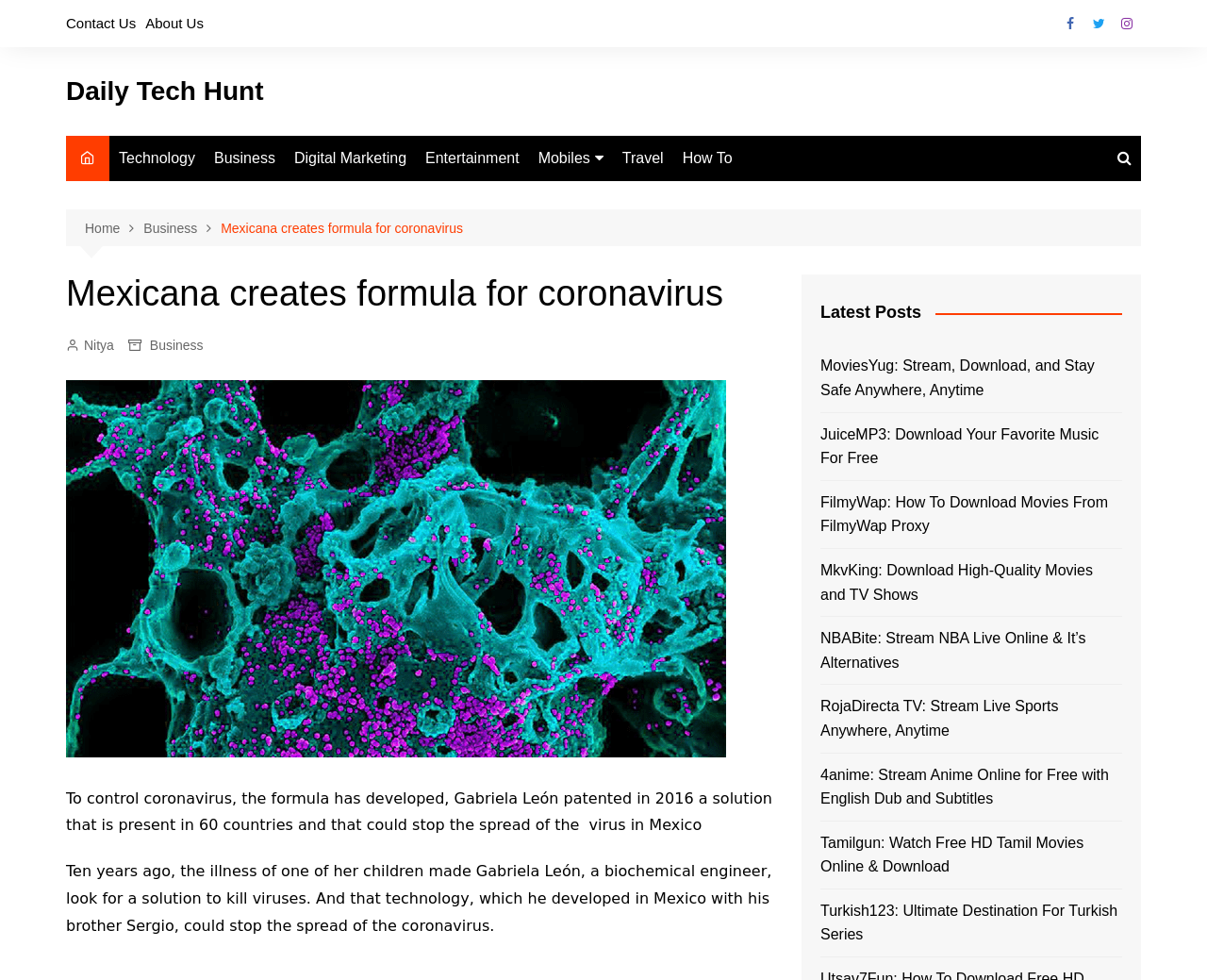Provide your answer in a single word or phrase: 
What is the topic of the article?

Coronavirus formula